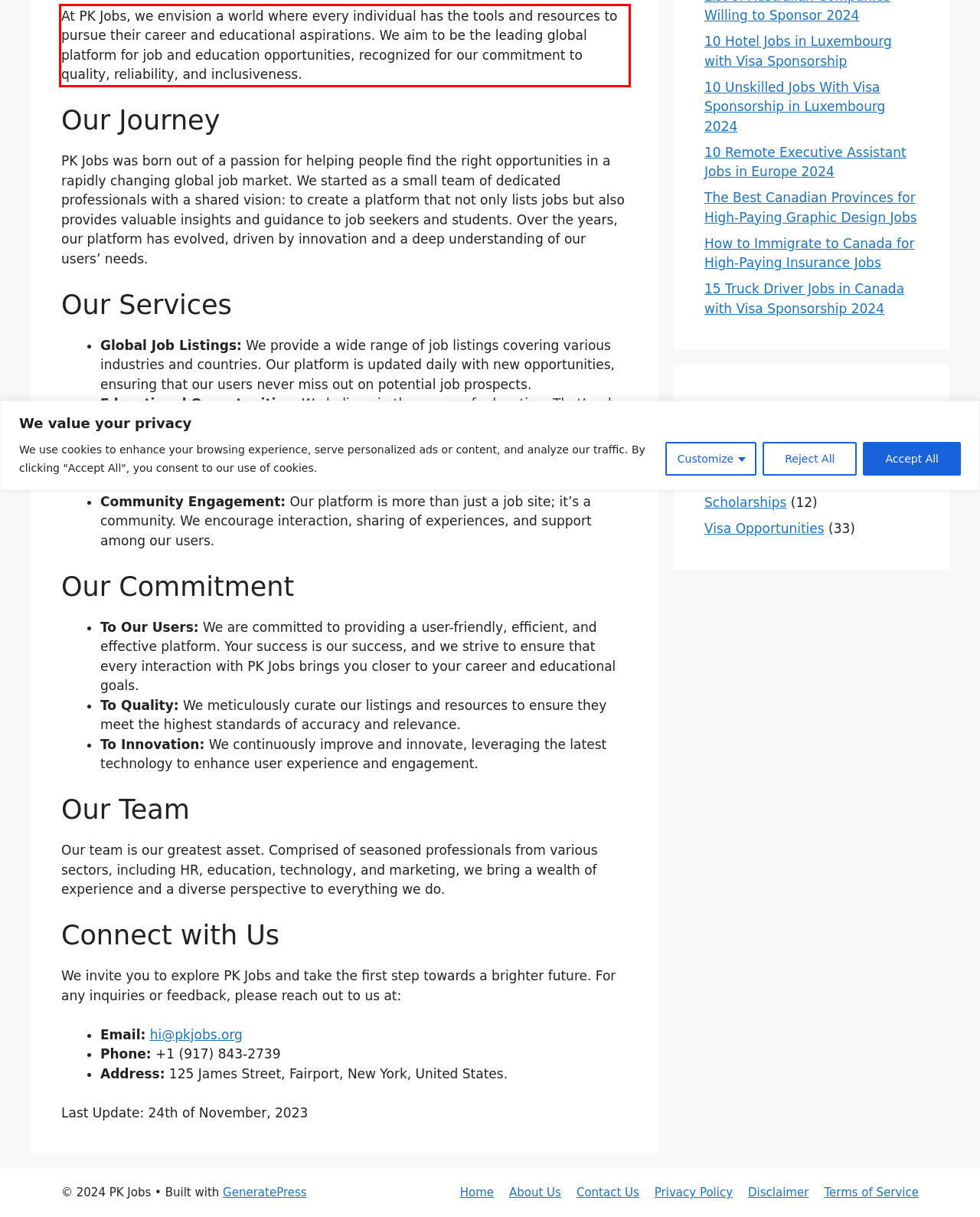Examine the webpage screenshot and use OCR to obtain the text inside the red bounding box.

At PK Jobs, we envision a world where every individual has the tools and resources to pursue their career and educational aspirations. We aim to be the leading global platform for job and education opportunities, recognized for our commitment to quality, reliability, and inclusiveness.